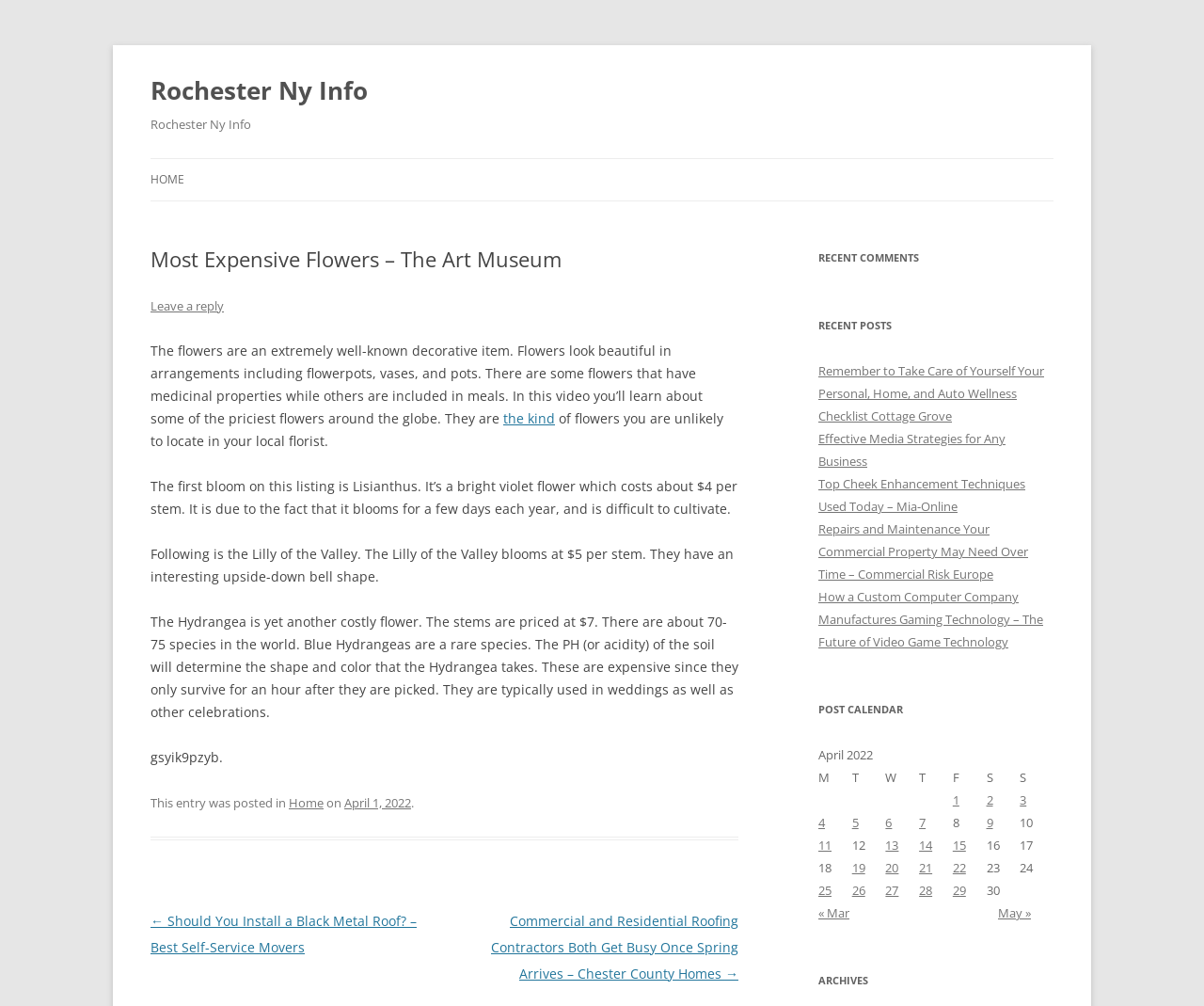What is the price of Lisianthus per stem?
Can you provide a detailed and comprehensive answer to the question?

According to the article, Lisianthus costs about $4 per stem. This information is mentioned in the first paragraph of the article.